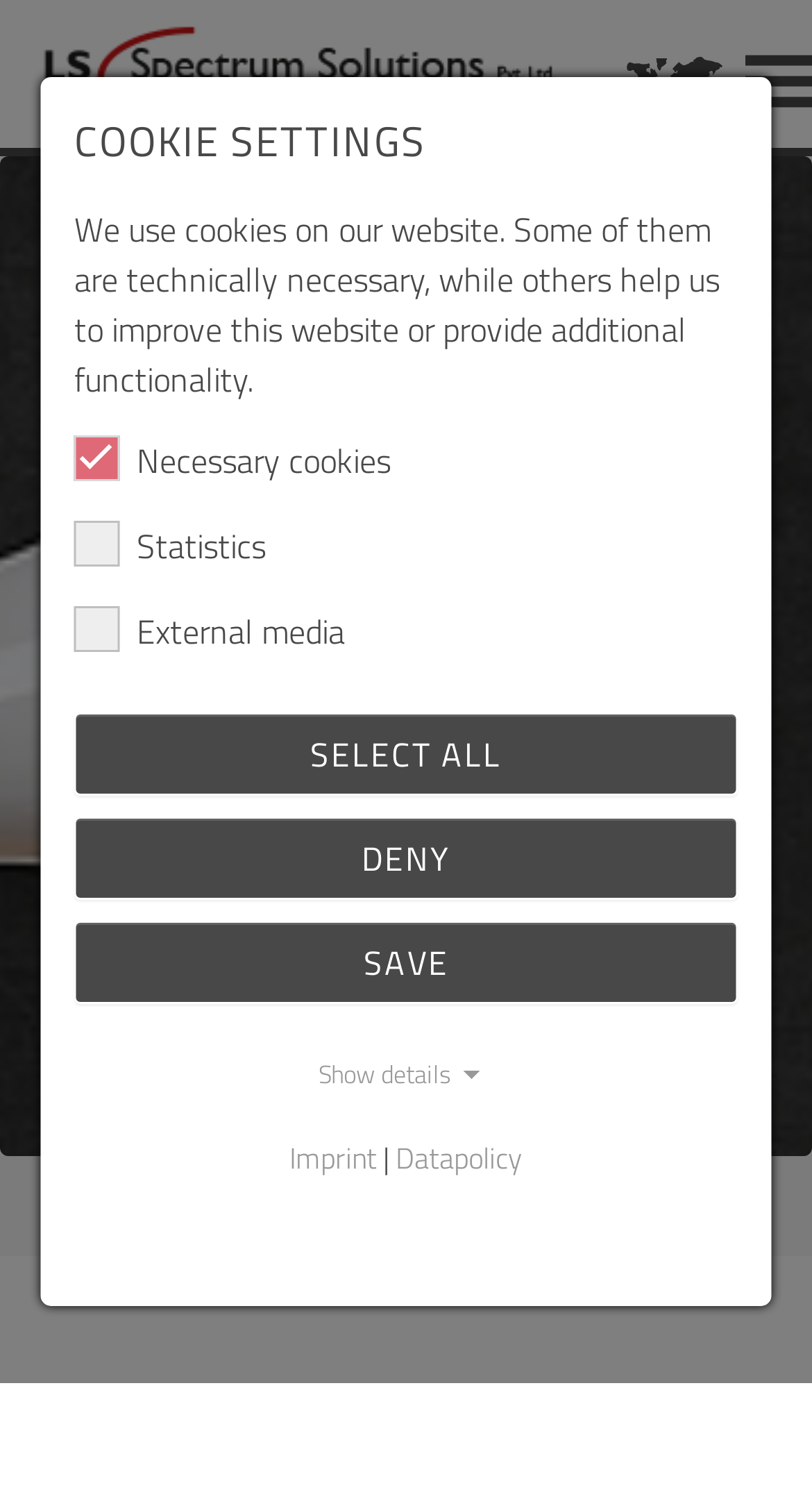What is the language selection button located?
Please utilize the information in the image to give a detailed response to the question.

I determined the answer by analyzing the bounding box coordinates of the button 'Choose your language', which has an x1 value of 0.744 and a y1 value of 0.029, indicating that it is located in the top right corner of the page.